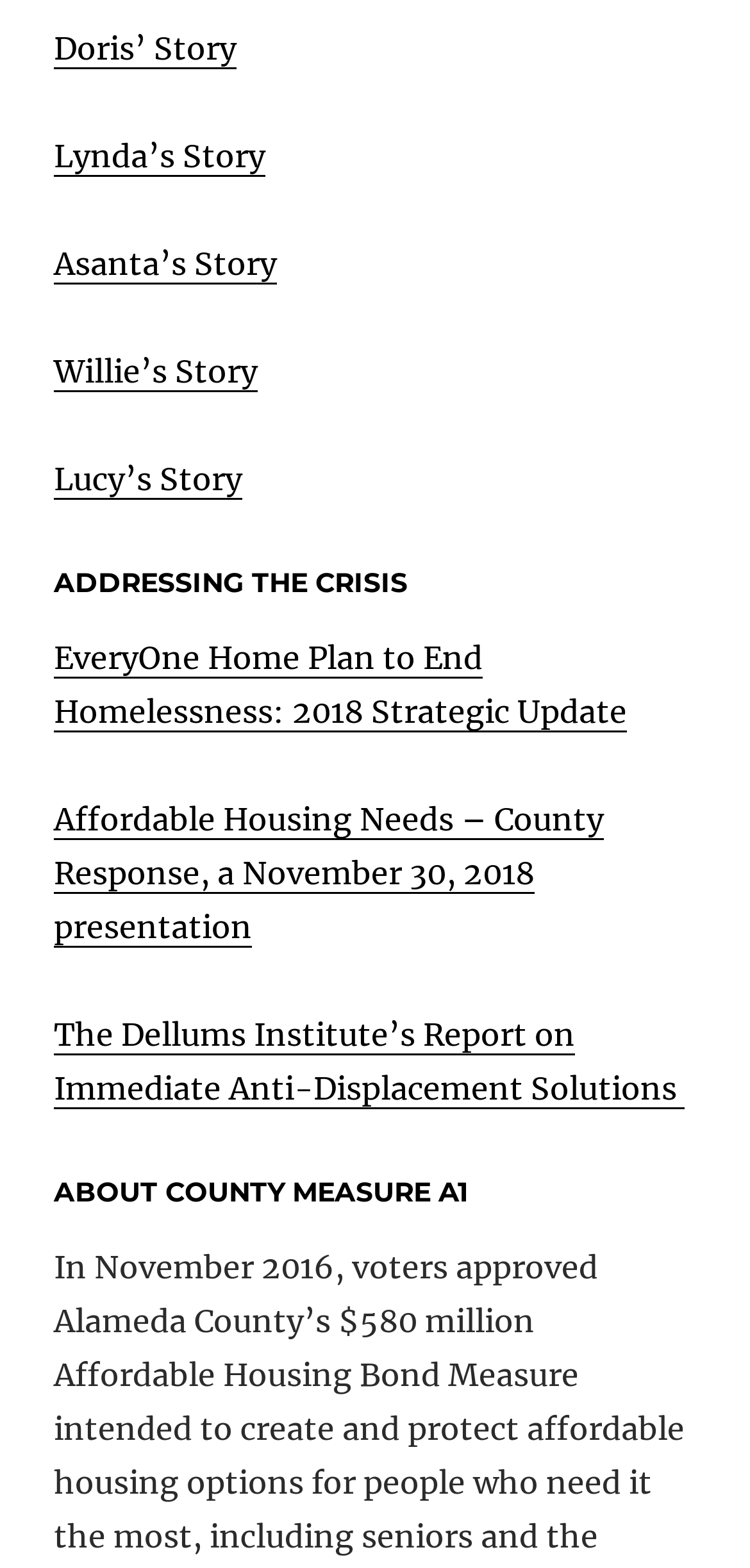Please provide the bounding box coordinates for the element that needs to be clicked to perform the instruction: "read Asanta's story". The coordinates must consist of four float numbers between 0 and 1, formatted as [left, top, right, bottom].

[0.072, 0.156, 0.369, 0.182]